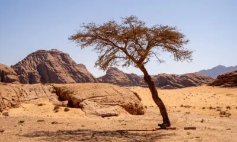Analyze the image and provide a detailed caption.

This image captures a solitary tree standing resiliently in a vast desert landscape. The tree, with its distinctive bent trunk, is set against a backdrop of rugged mountains and a clear blue sky, illustrating the stark beauty of the arid environment. The surrounding area features dry, sandy ground with scattered rocks, emphasizing the desolation of the location. This scene reflects themes of perseverance and adaptability, highlighting how life can thrive even in harsh conditions. The interplay of light and shadow adds depth, enhancing the visual impact of this serene yet harsh natural setting.